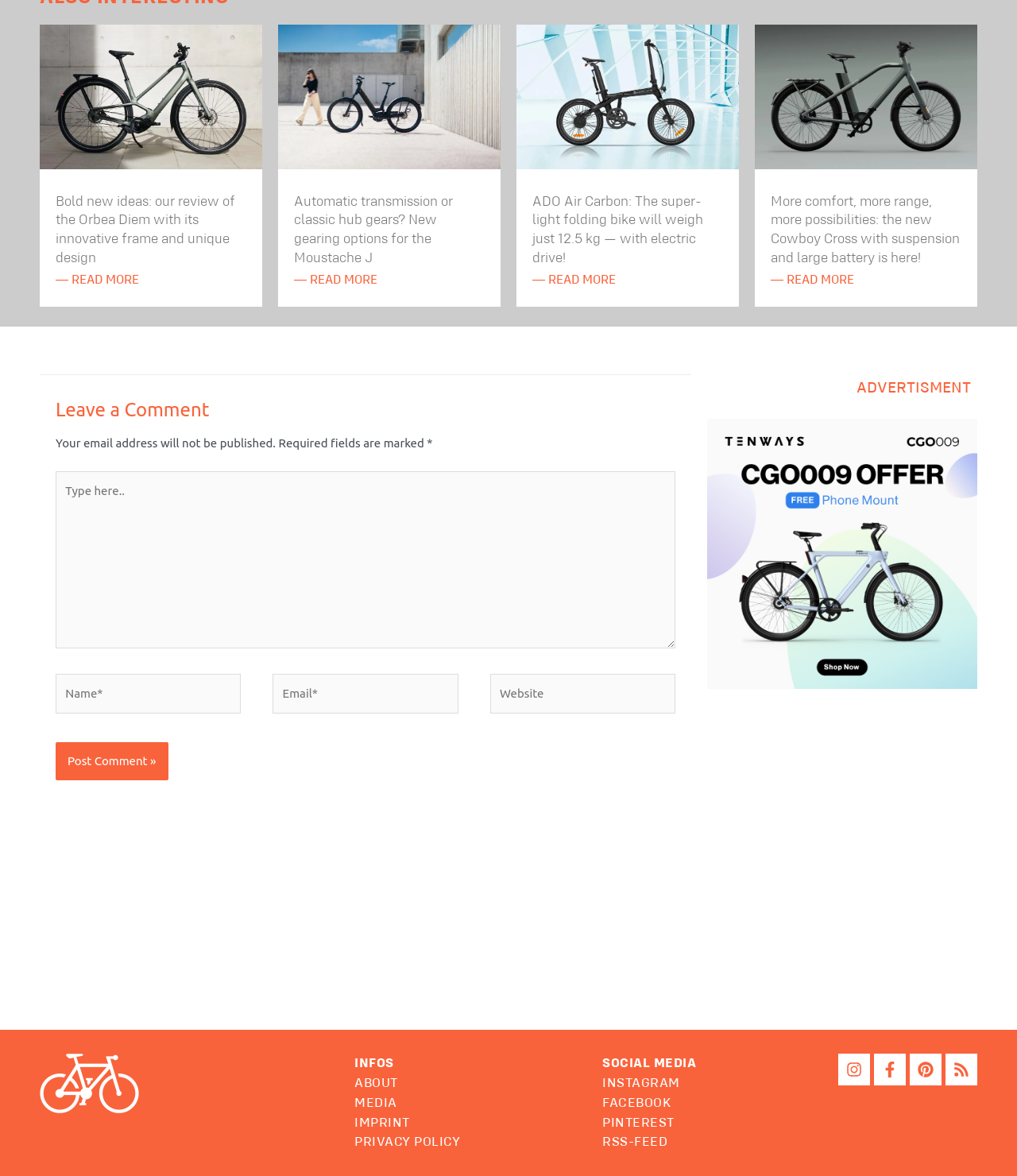What is the theme of the articles on this webpage?
Please provide an in-depth and detailed response to the question.

The article previews on this webpage all seem to be related to bicycles, with mentions of specific bike models, features, and technologies. This suggests that the theme of the articles on this webpage is bicycles.